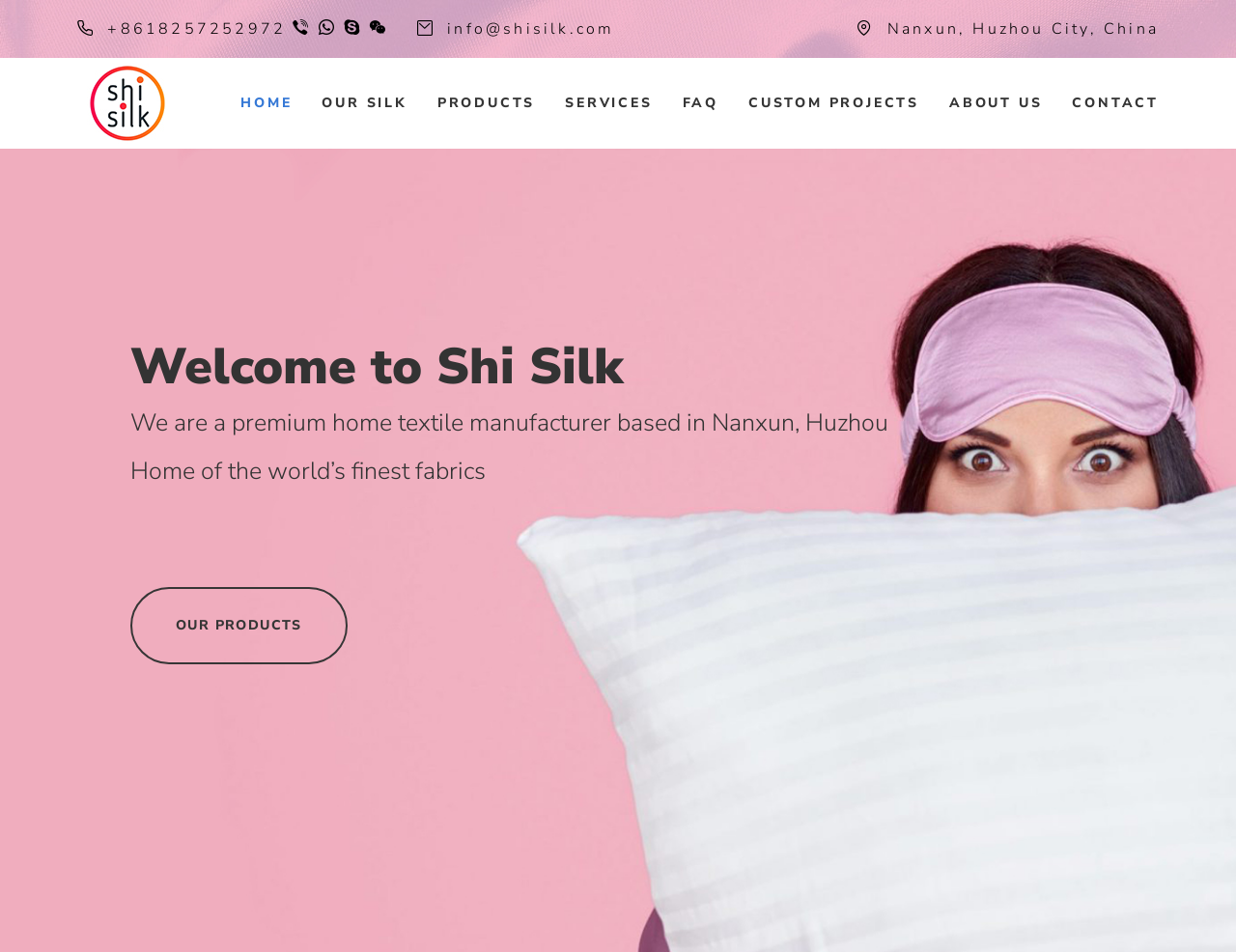Please identify the bounding box coordinates of where to click in order to follow the instruction: "view OUR SILK products".

[0.26, 0.066, 0.33, 0.151]